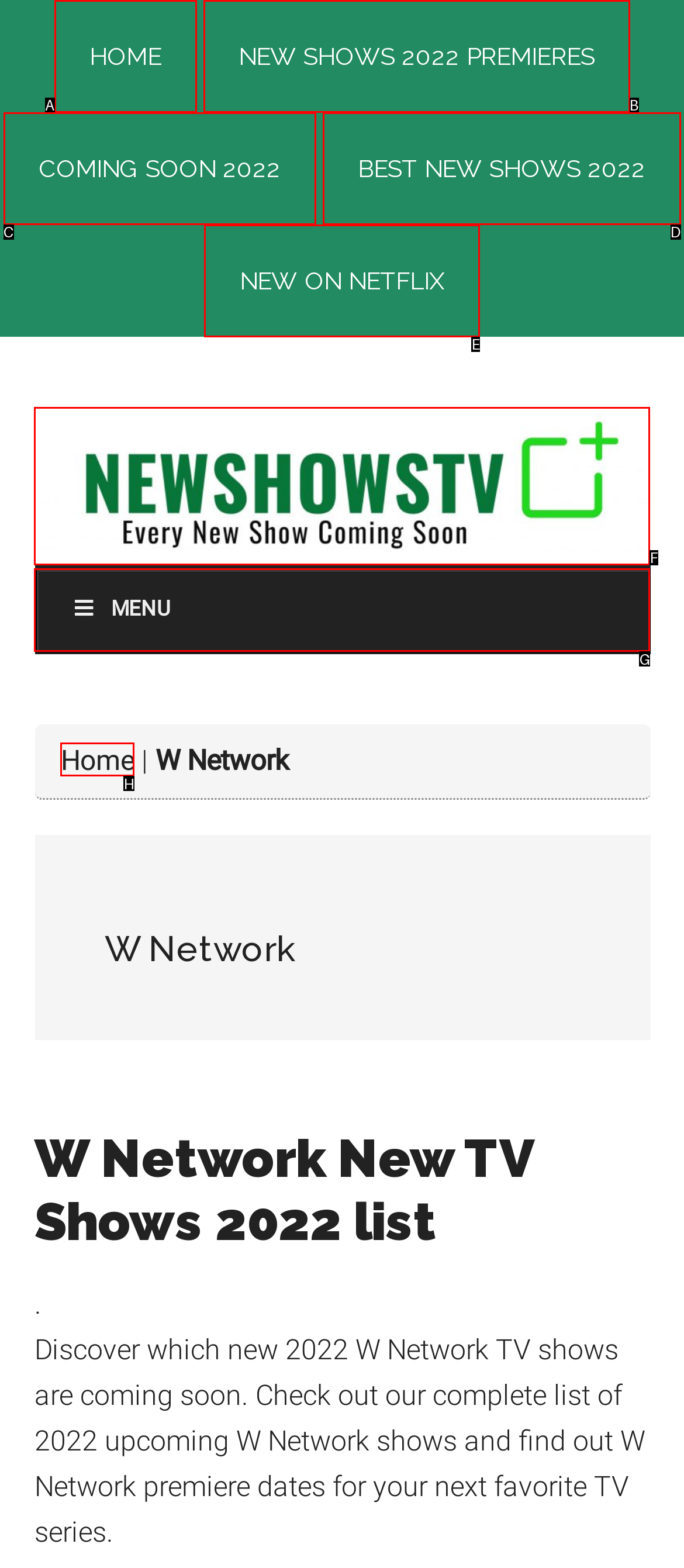Refer to the element description: Coming Soon 2022 and identify the matching HTML element. State your answer with the appropriate letter.

C